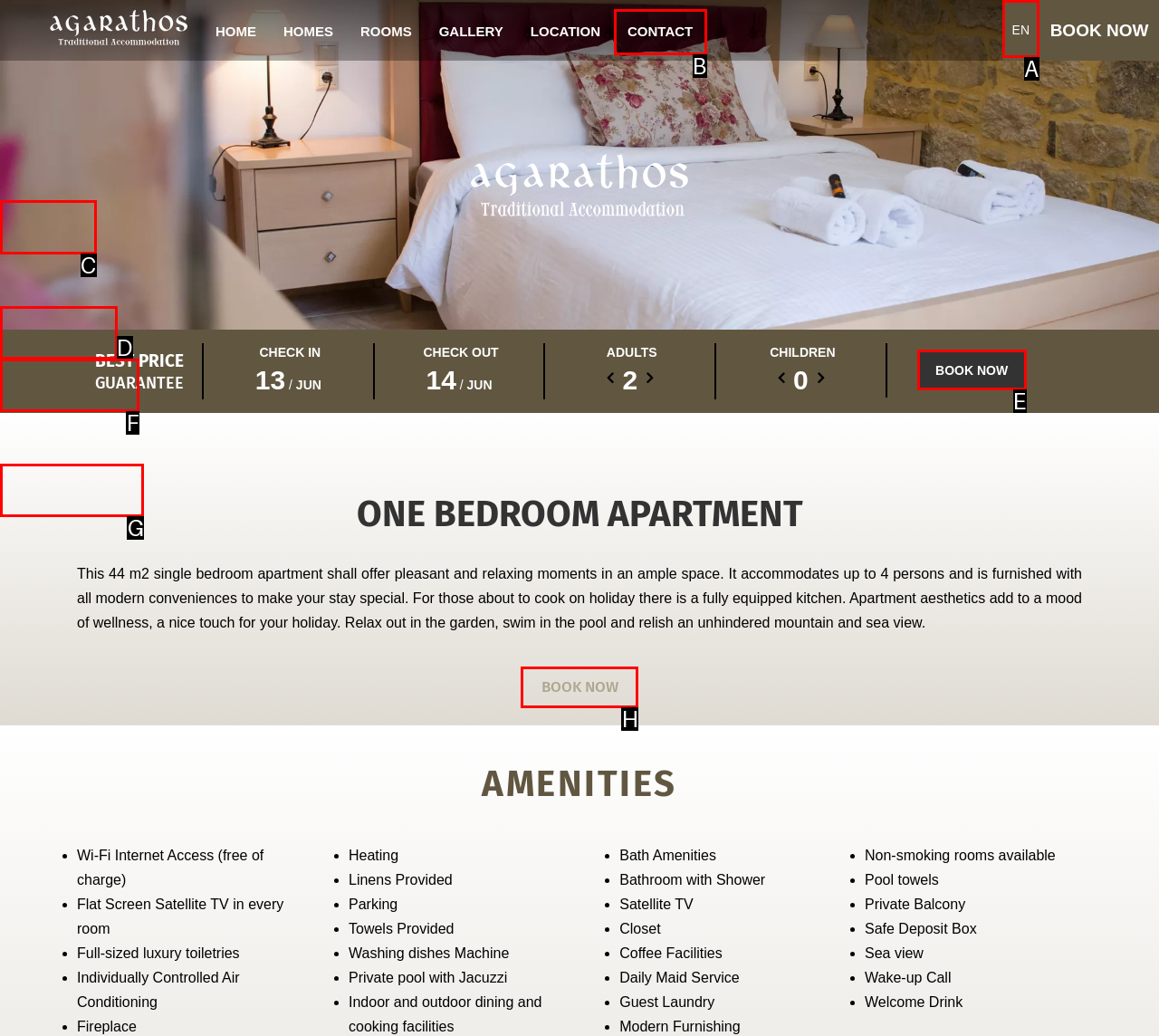From the given options, tell me which letter should be clicked to complete this task: Click on the HOME link
Answer with the letter only.

C